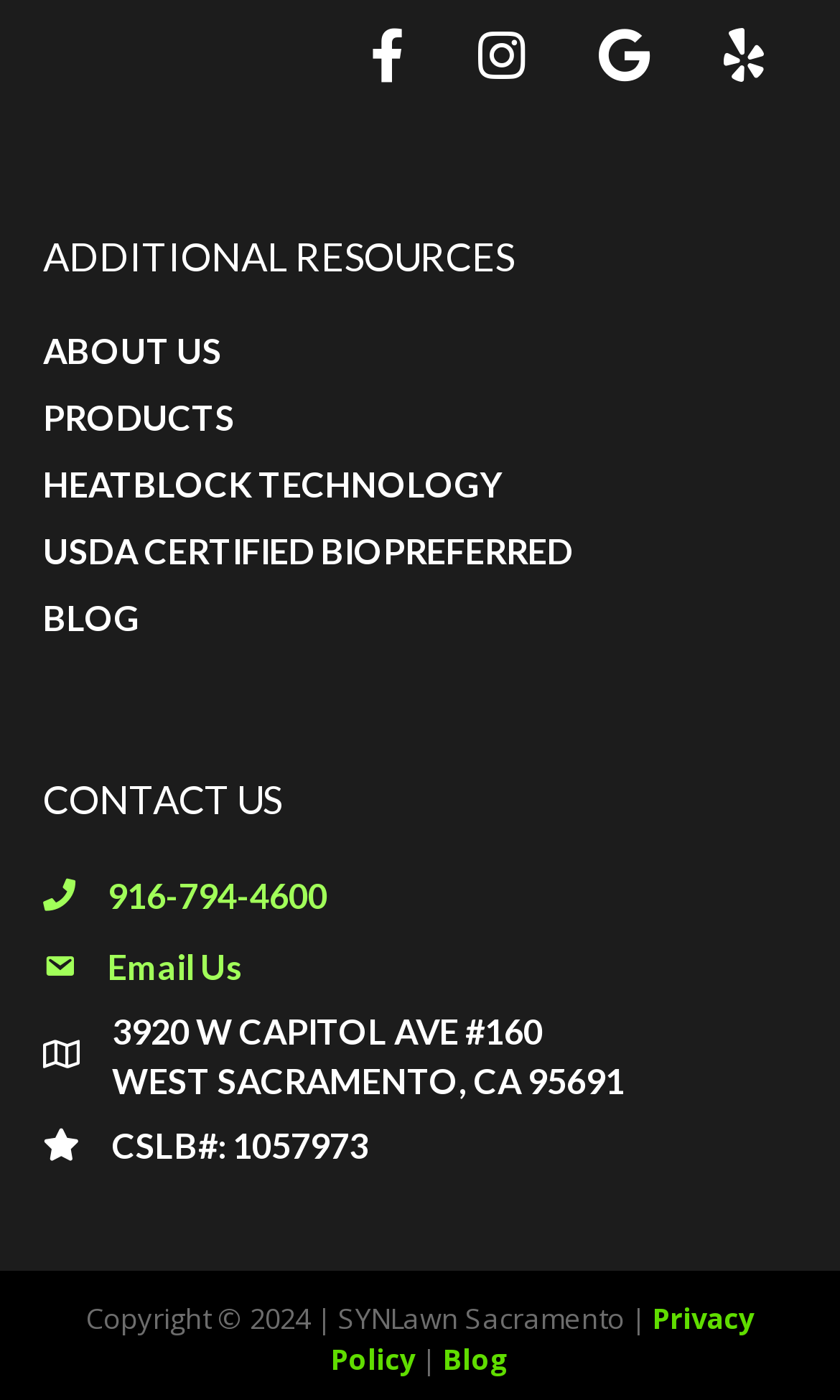What is the year of the copyright?
Carefully analyze the image and provide a detailed answer to the question.

The copyright year can be found at the bottom of the webpage, in a StaticText element with the text 'Copyright © 2024 | SYNLawn Sacramento |'.